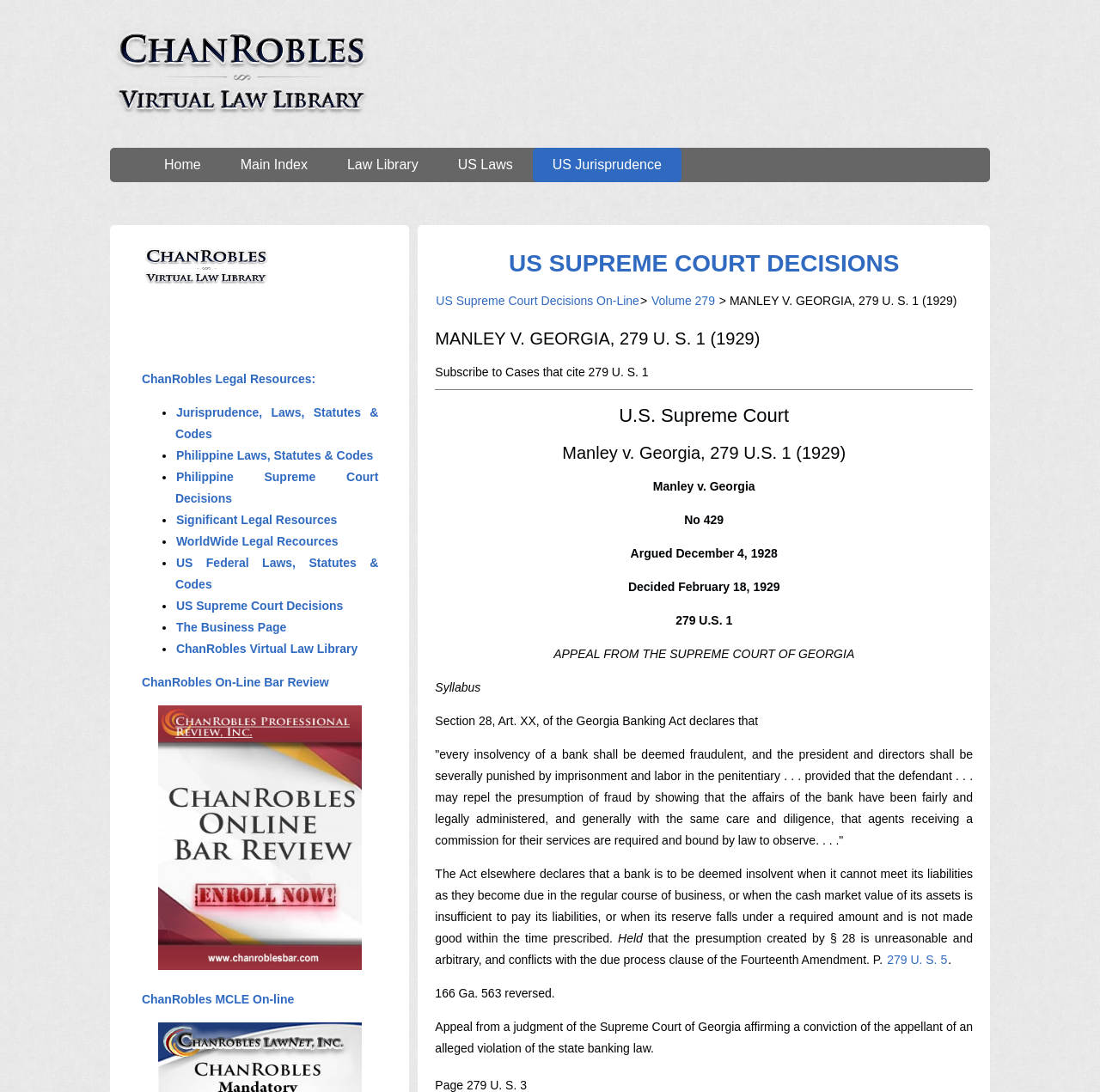Can you determine the main header of this webpage?

US SUPREME COURT DECISIONS